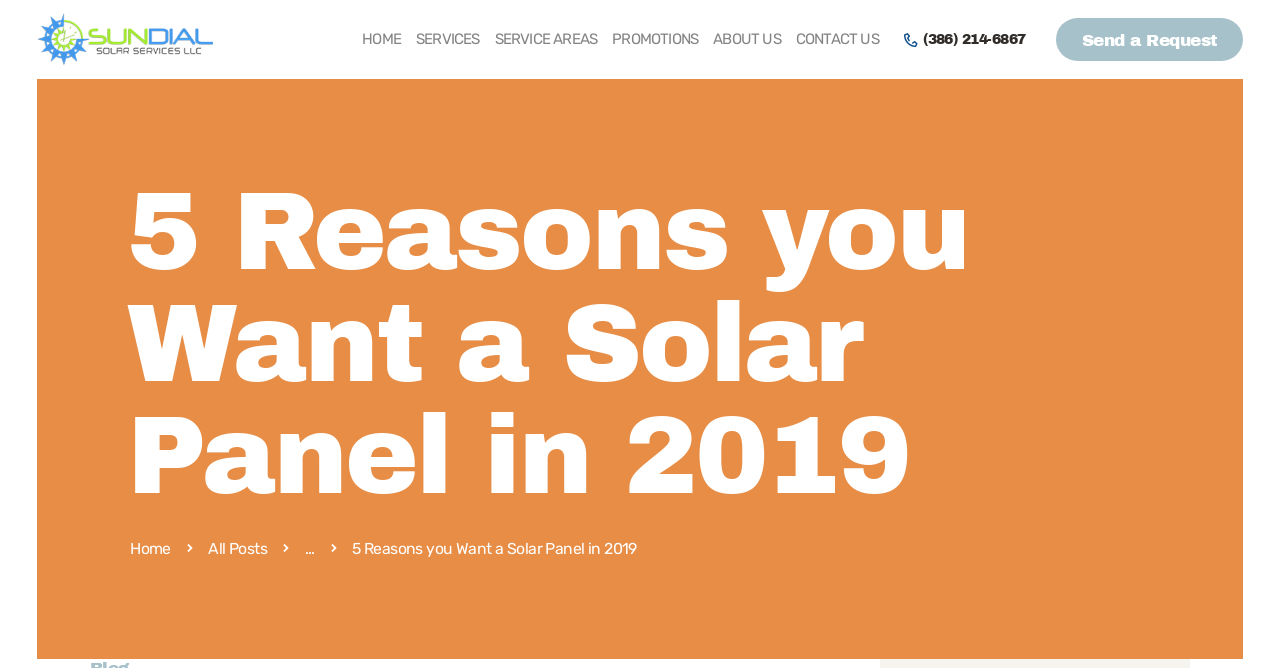Please locate the clickable area by providing the bounding box coordinates to follow this instruction: "Click the CONTACT US link".

[0.616, 0.031, 0.692, 0.087]